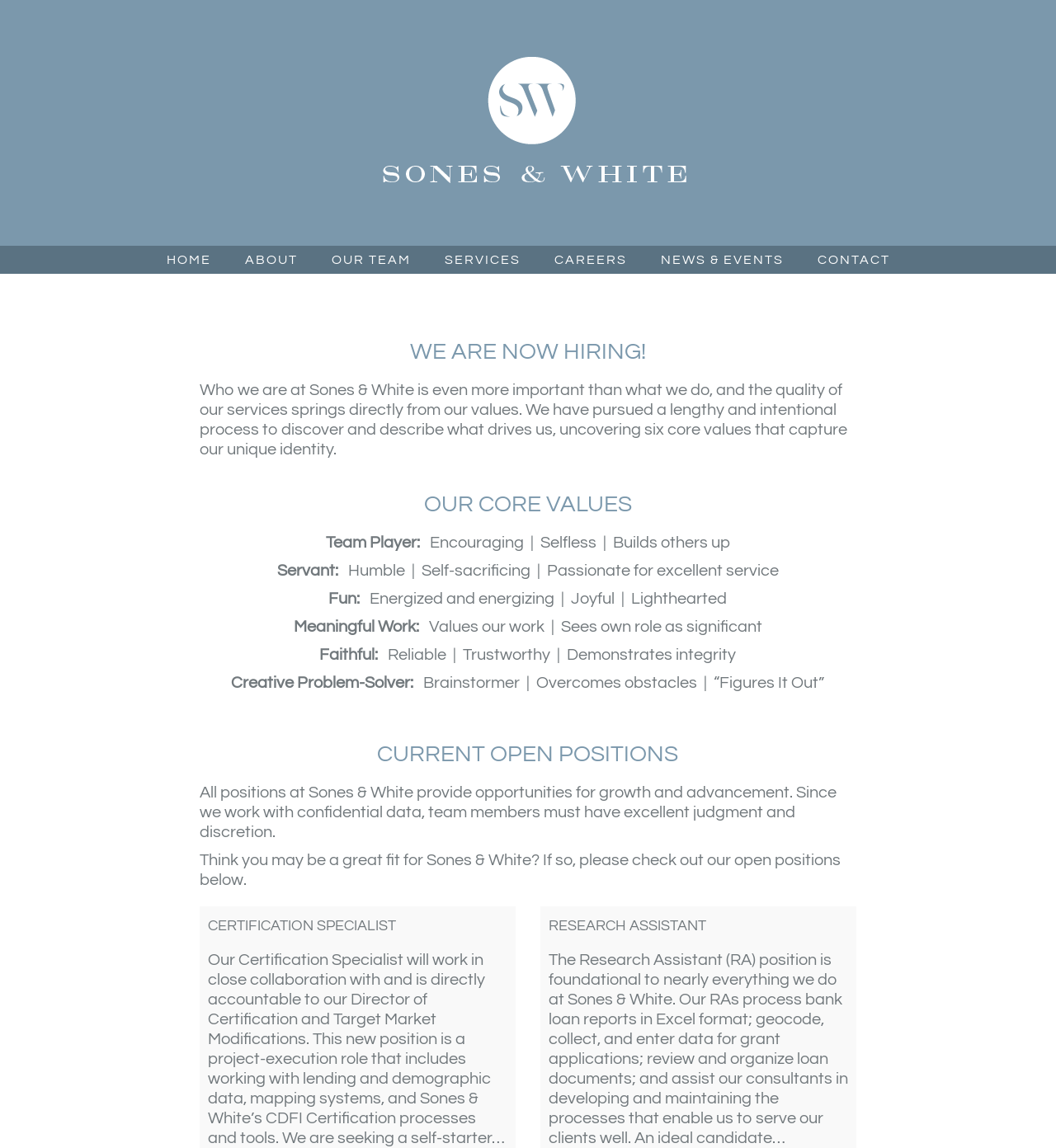Determine the bounding box coordinates of the target area to click to execute the following instruction: "Click on Help and FAQs."

None